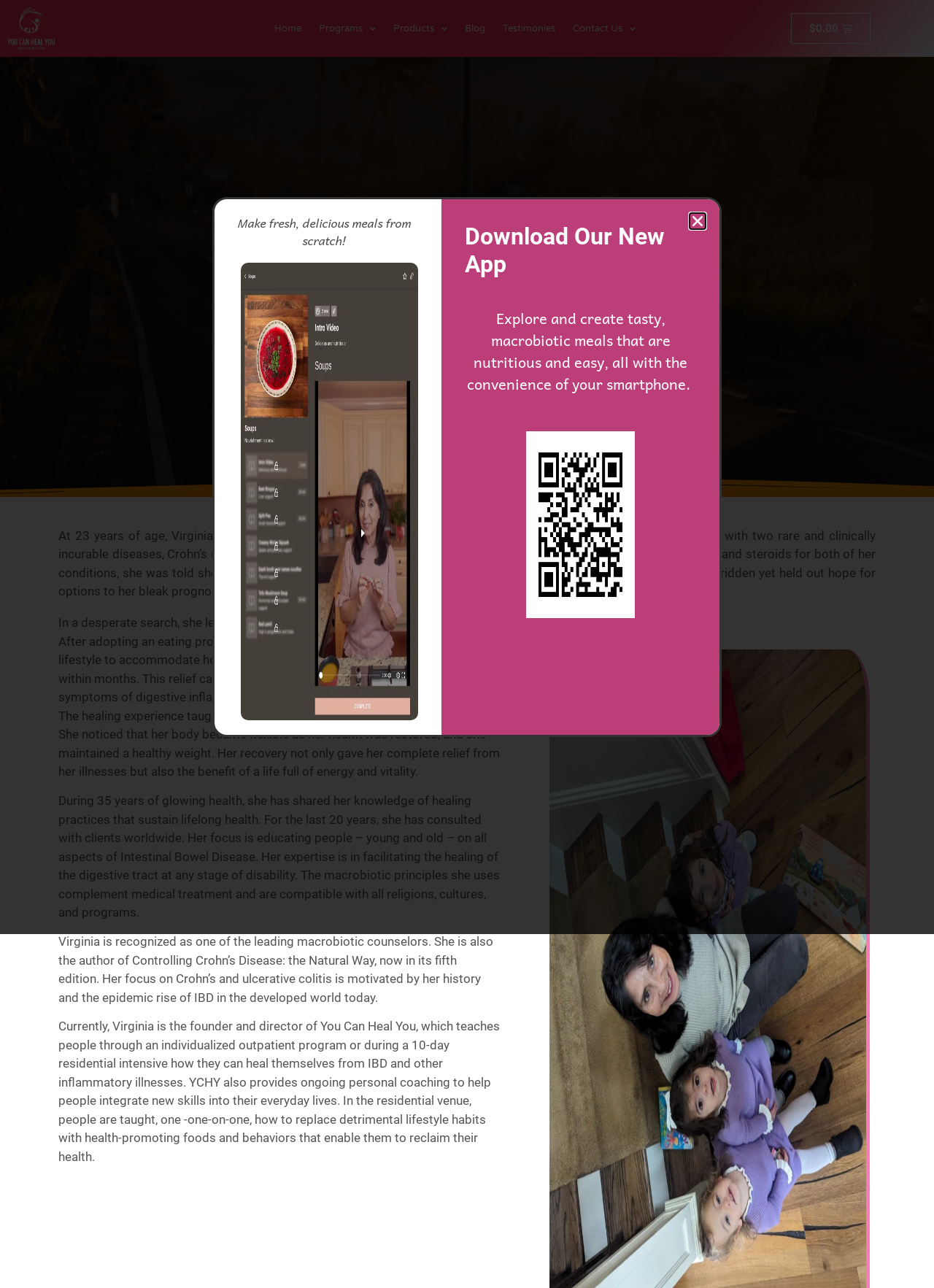Give a one-word or short-phrase answer to the following question: 
What is the purpose of You Can Heal You?

Teaching people to heal themselves